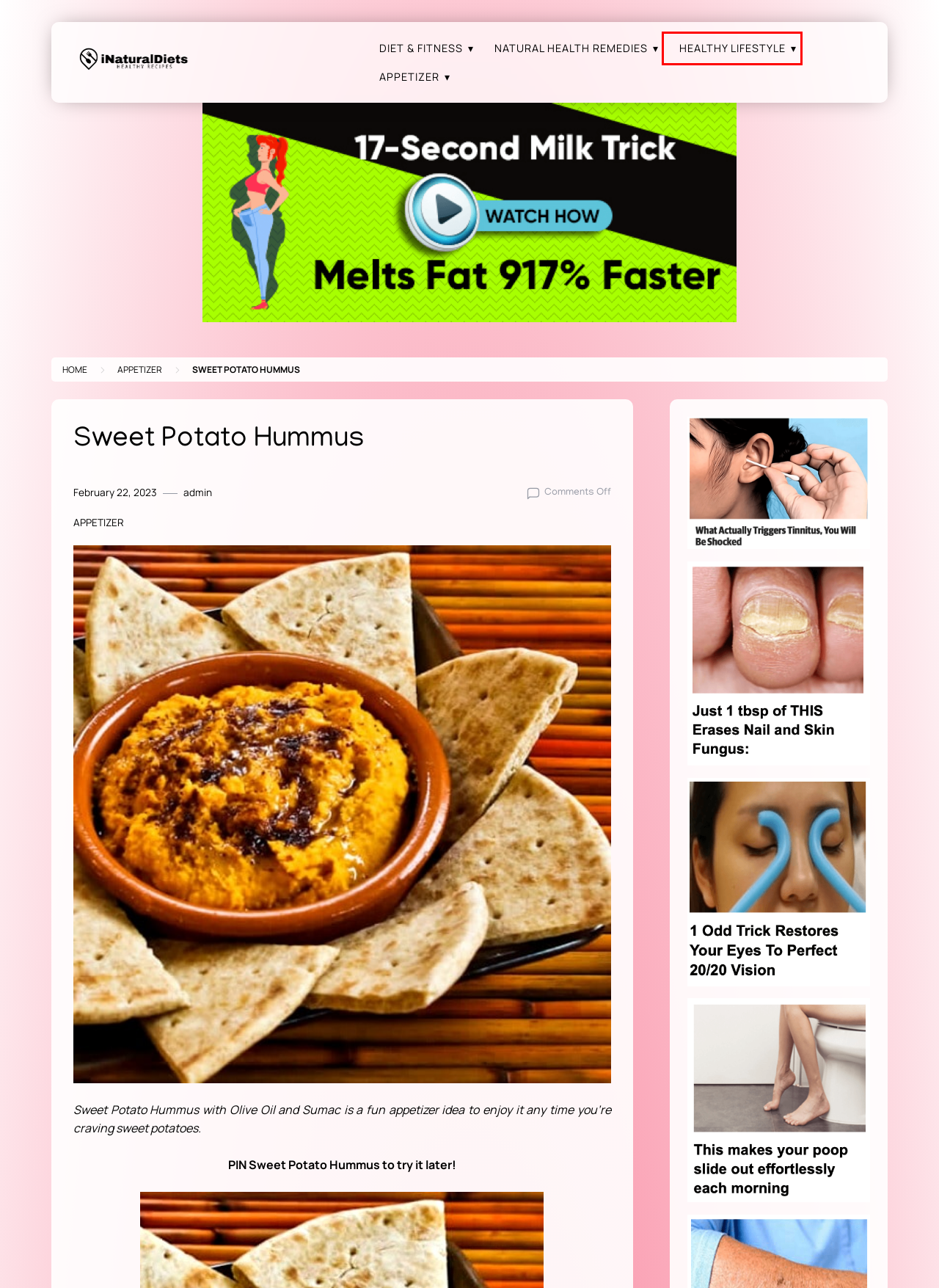Review the screenshot of a webpage that includes a red bounding box. Choose the most suitable webpage description that matches the new webpage after clicking the element within the red bounding box. Here are the candidates:
A. Cucumber Hummus Bites - iNaturalDiets
B. February 22, 2023 - iNaturalDiets
C. Healthy Lifestyle Archives - iNaturalDiets
D. Appetizer Archives - iNaturalDiets
E. Natural Health Remedies Archives - iNaturalDiets
F. iNaturalDiets -
G. Sweet Potato Hummus – Kalyn's Kitchen
H. admin, Author at iNaturalDiets

C